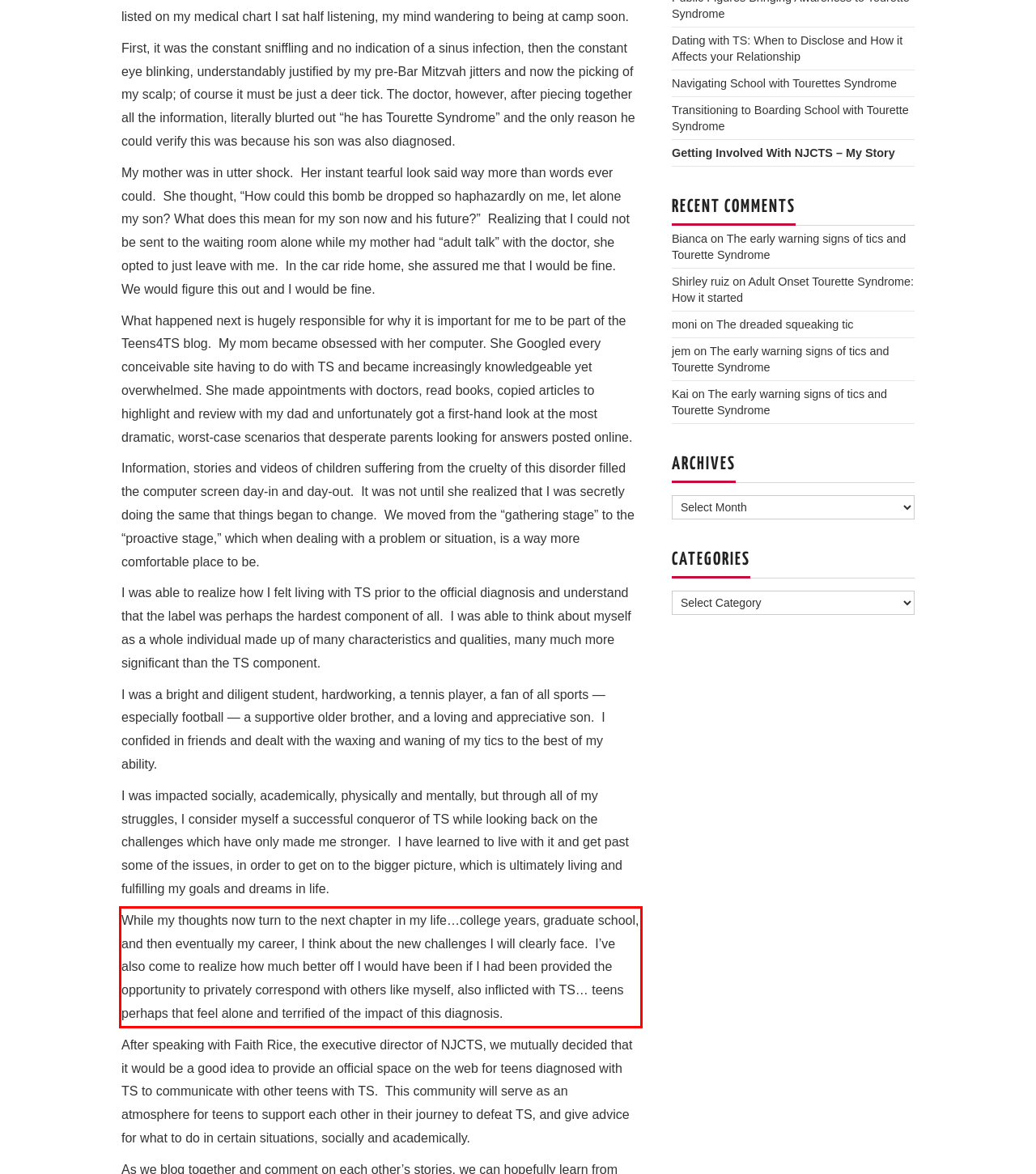Using the provided webpage screenshot, recognize the text content in the area marked by the red bounding box.

While my thoughts now turn to the next chapter in my life…college years, graduate school, and then eventually my career, I think about the new challenges I will clearly face. I’ve also come to realize how much better off I would have been if I had been provided the opportunity to privately correspond with others like myself, also inflicted with TS… teens perhaps that feel alone and terrified of the impact of this diagnosis.